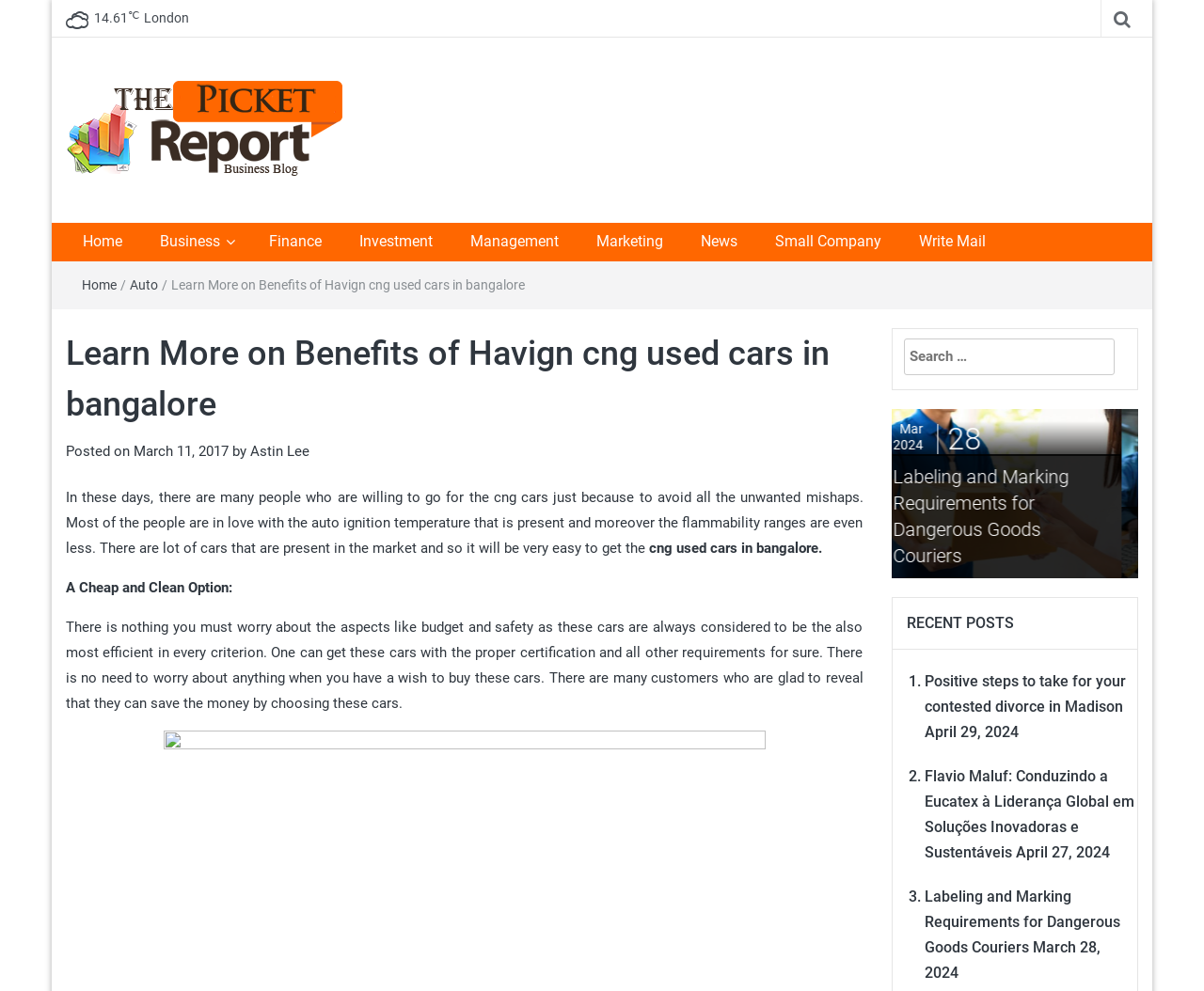Indicate the bounding box coordinates of the element that must be clicked to execute the instruction: "Read the article about Labeling and Marking Requirements for Dangerous Goods Couriers". The coordinates should be given as four float numbers between 0 and 1, i.e., [left, top, right, bottom].

[0.124, 0.458, 0.329, 0.591]